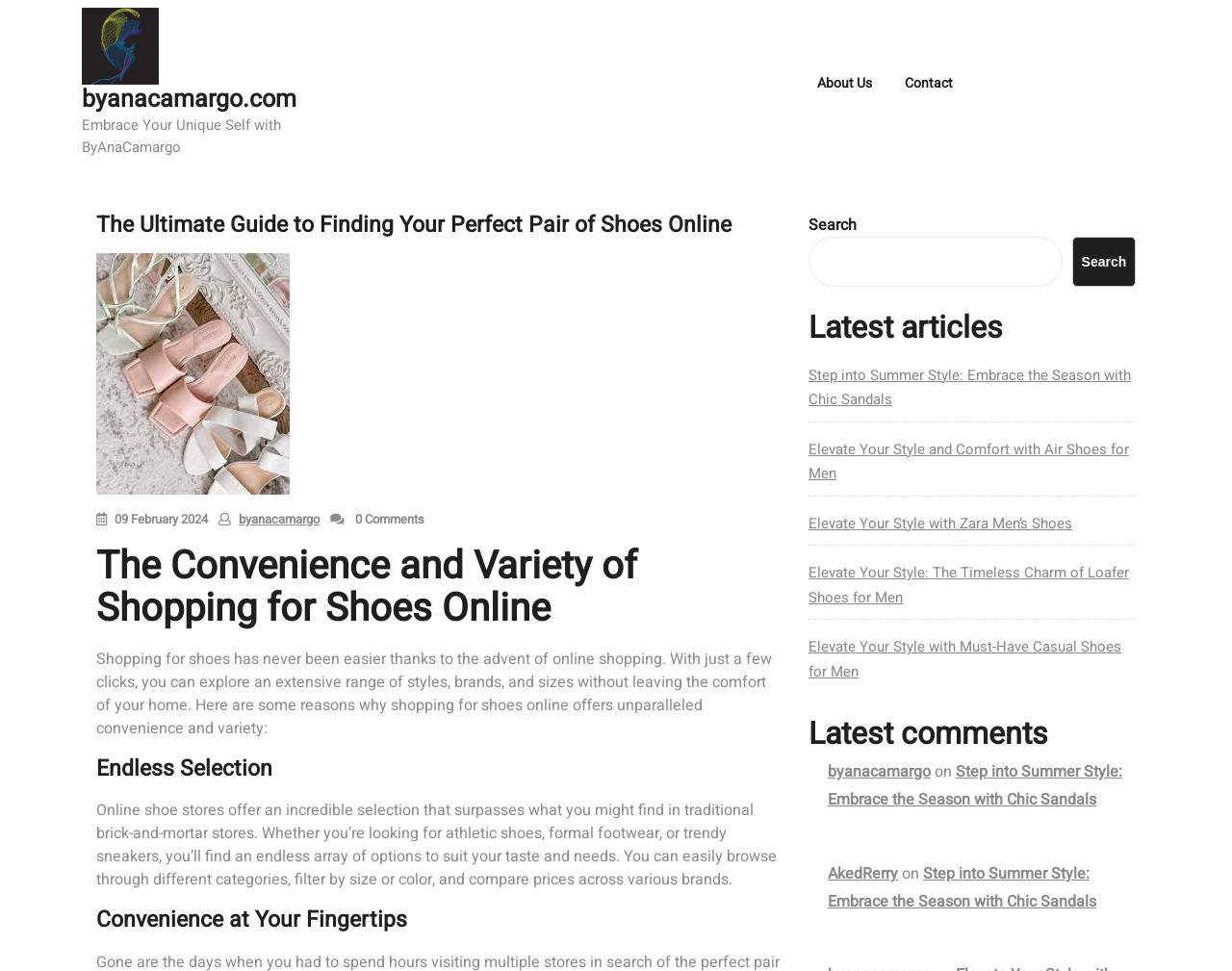Determine the bounding box coordinates of the area to click in order to meet this instruction: "Search for shoes".

[0.656, 0.22, 0.922, 0.296]